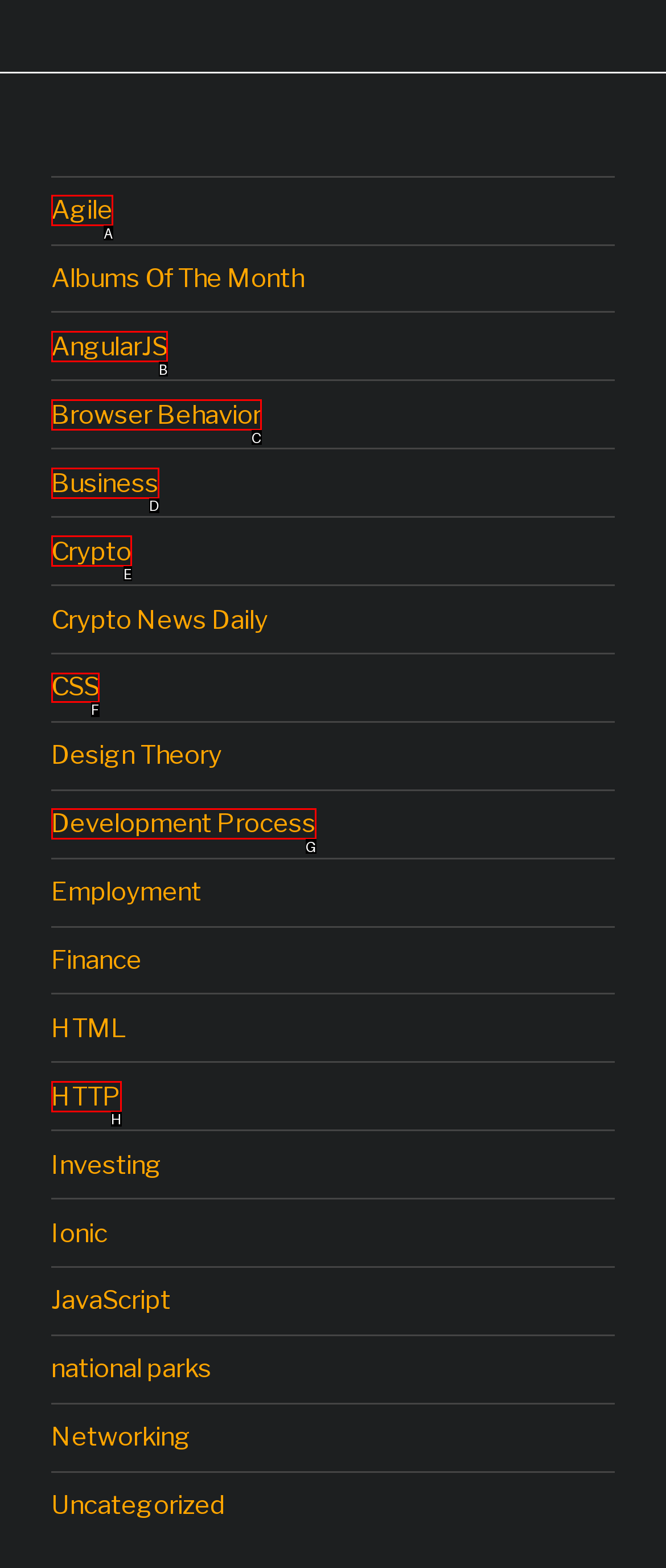Indicate the HTML element to be clicked to accomplish this task: explore CSS Respond using the letter of the correct option.

F